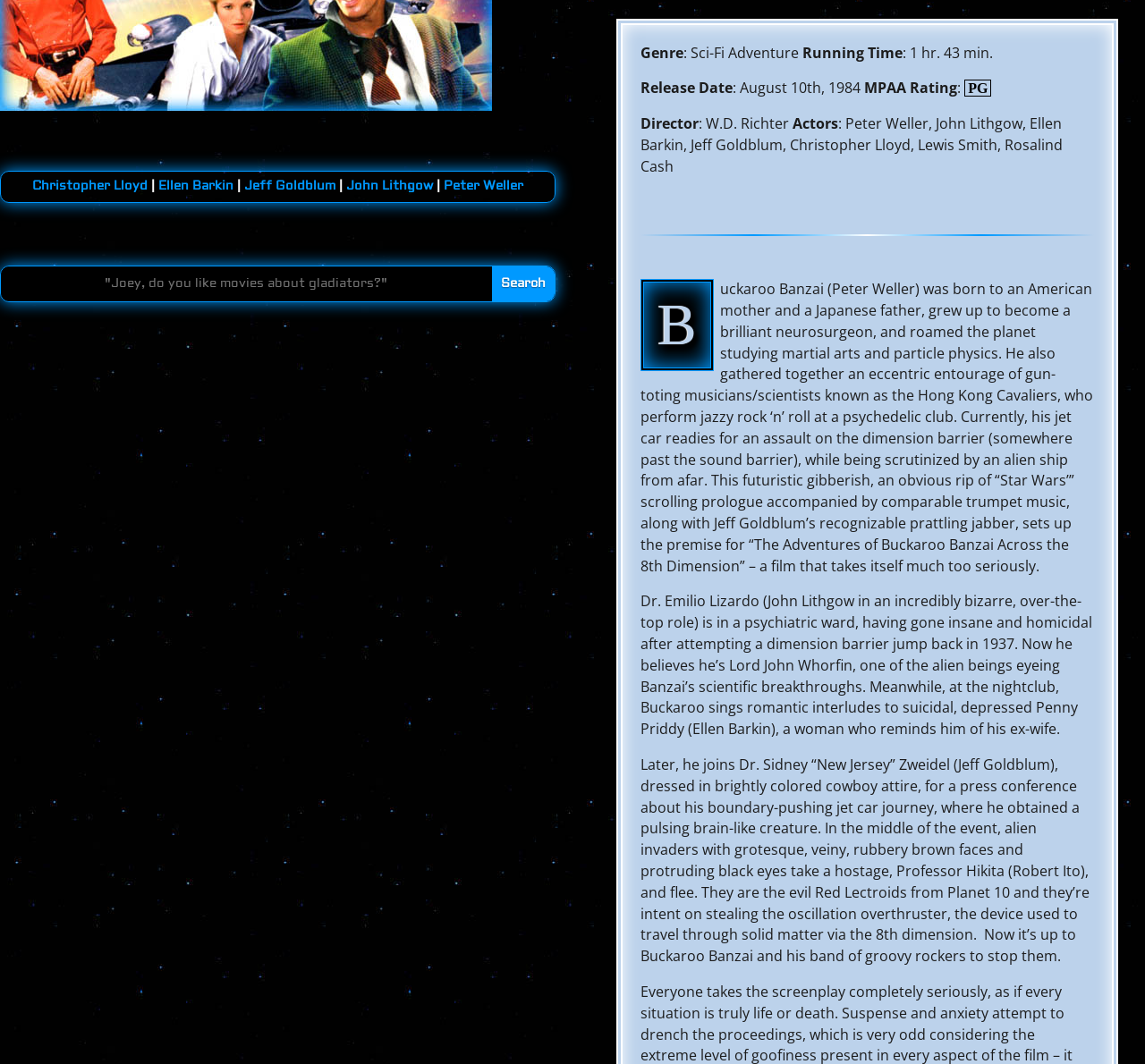Please determine the bounding box coordinates for the UI element described as: "value="Search"".

[0.43, 0.25, 0.484, 0.283]